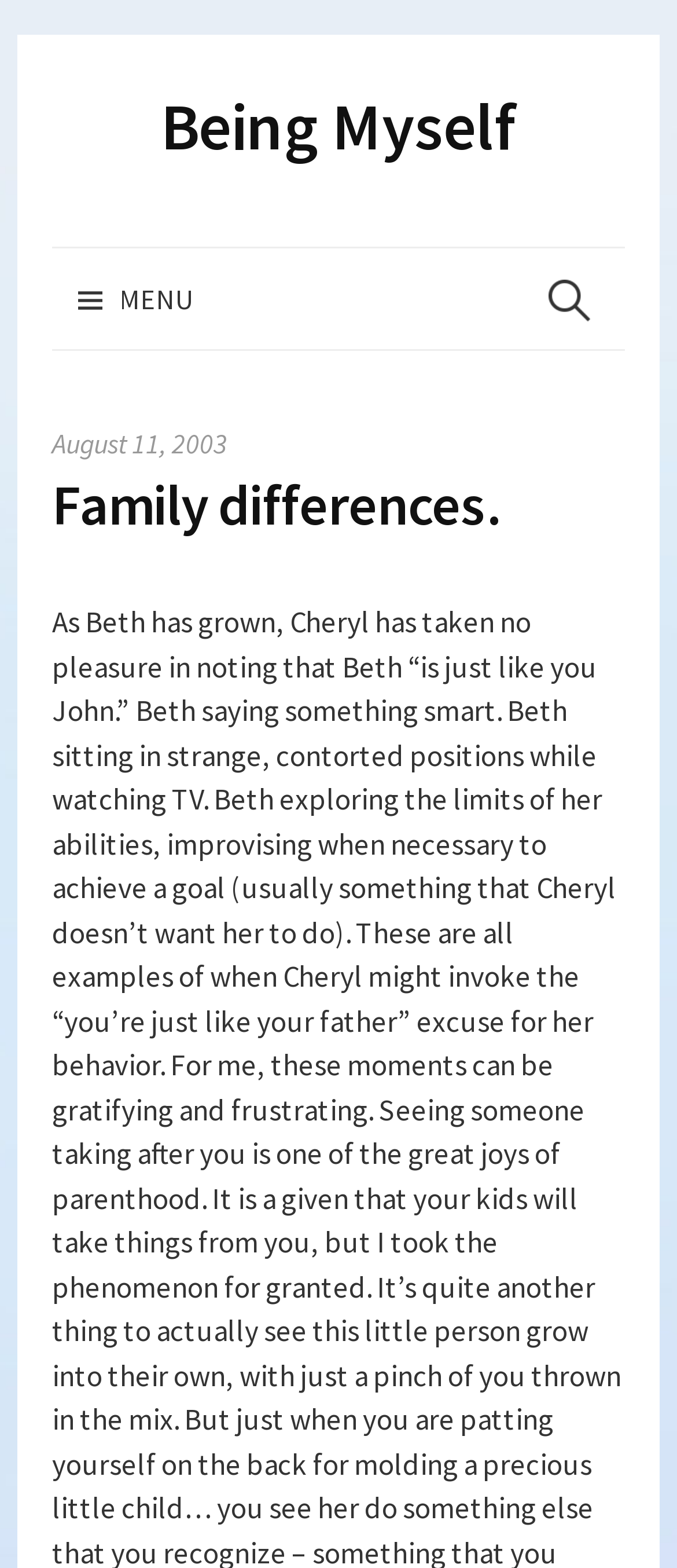What is the date of the latest article?
Please provide a comprehensive and detailed answer to the question.

The date of the latest article can be found in the link element with the text 'August 11, 2003' which is located below the header section, indicating that this is the date of the latest article.